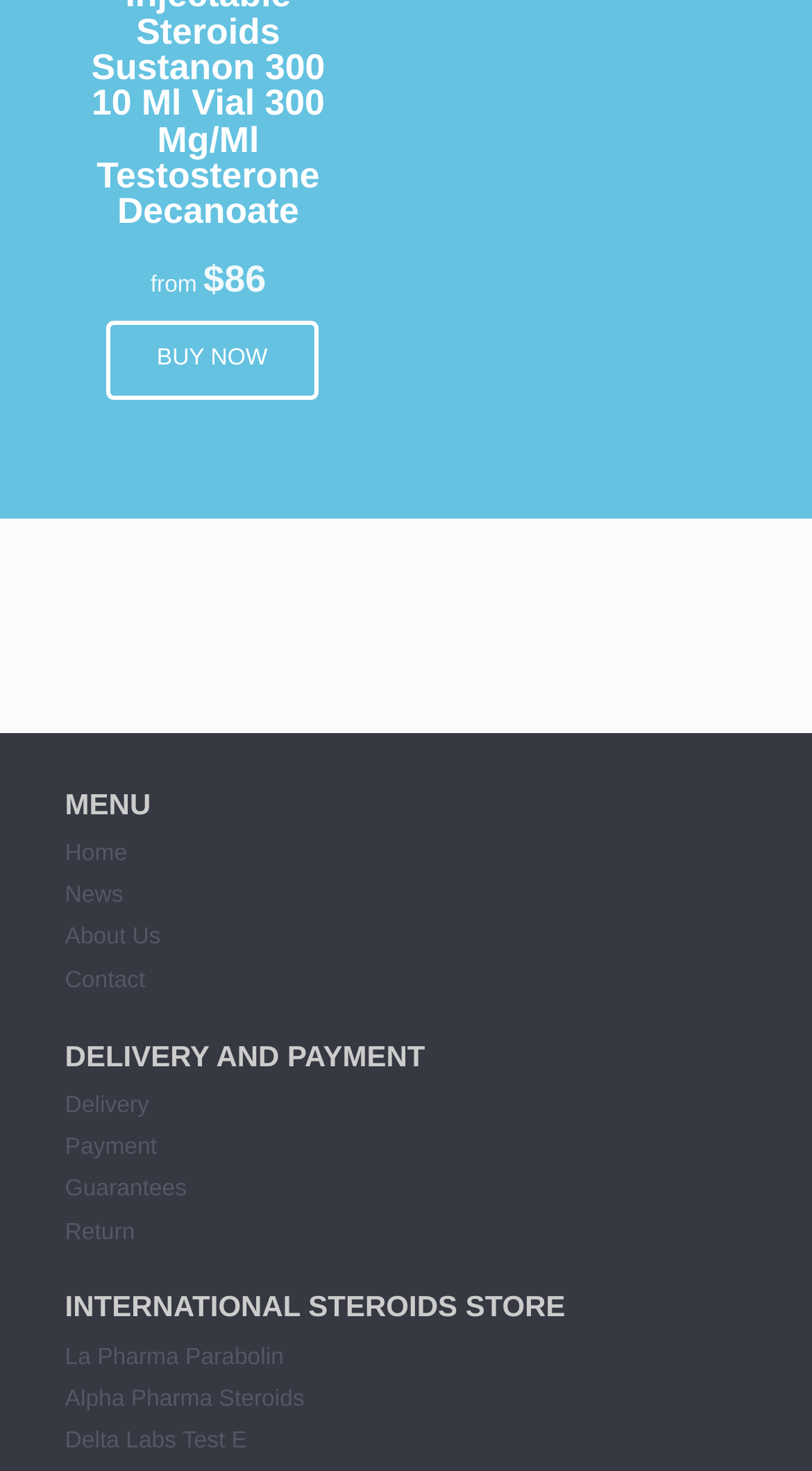How many navigation links are under the MENU heading?
Based on the visual content, answer with a single word or a brief phrase.

4